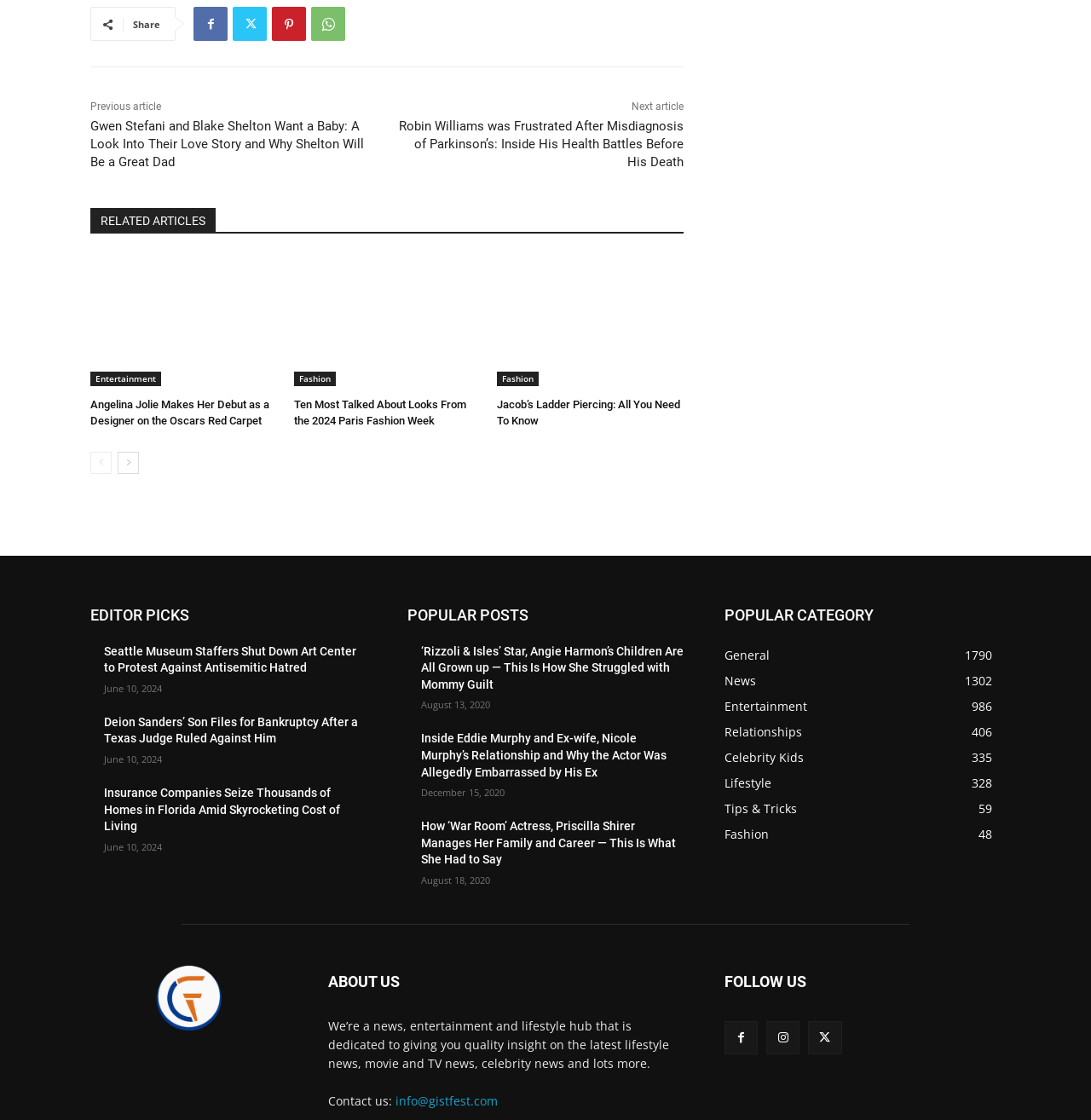Please determine the bounding box coordinates of the area that needs to be clicked to complete this task: 'Read the article about Gwen Stefani and Blake Shelton'. The coordinates must be four float numbers between 0 and 1, formatted as [left, top, right, bottom].

[0.083, 0.106, 0.334, 0.152]